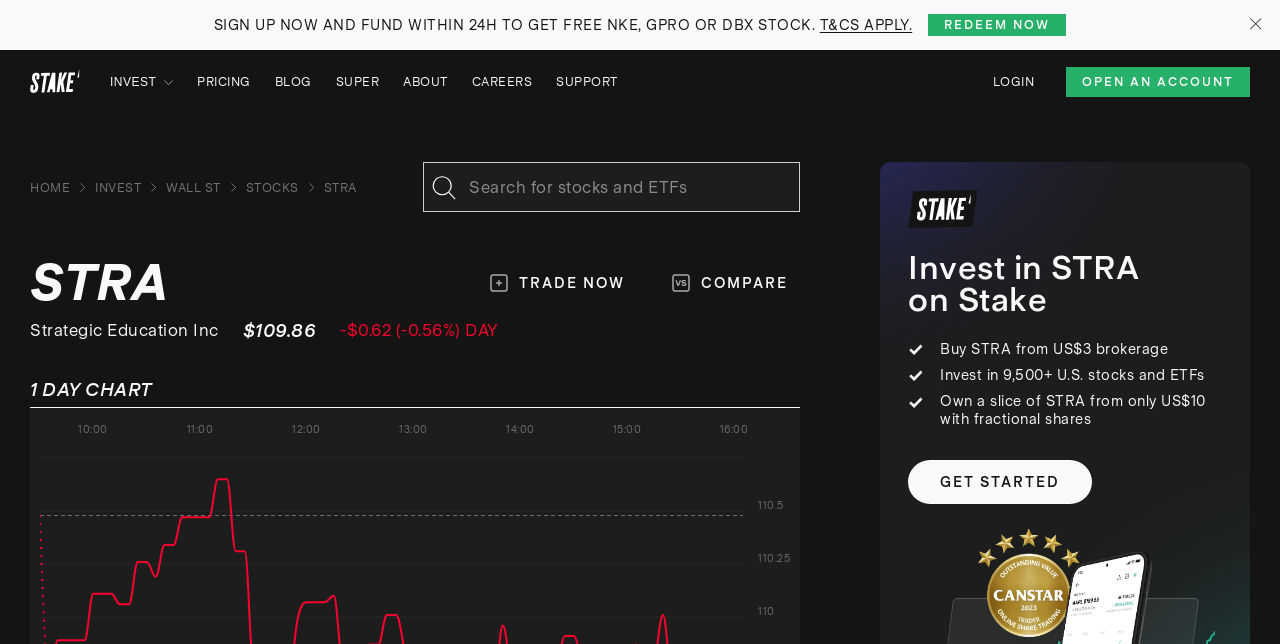Please reply to the following question using a single word or phrase: 
What is the brokerage fee for buying STRA?

US$3